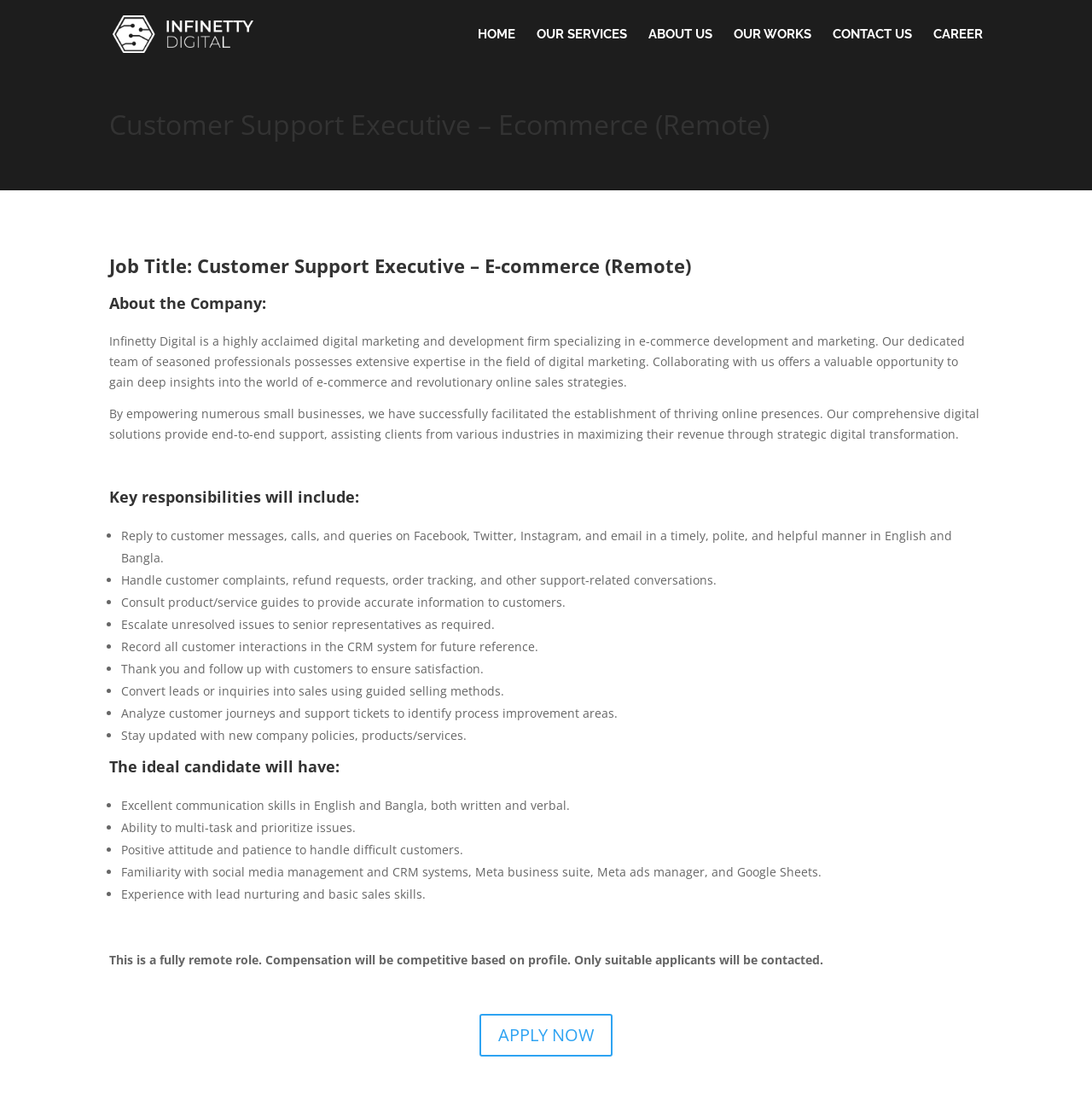Please answer the following question using a single word or phrase: 
What is the job title?

Customer Support Executive